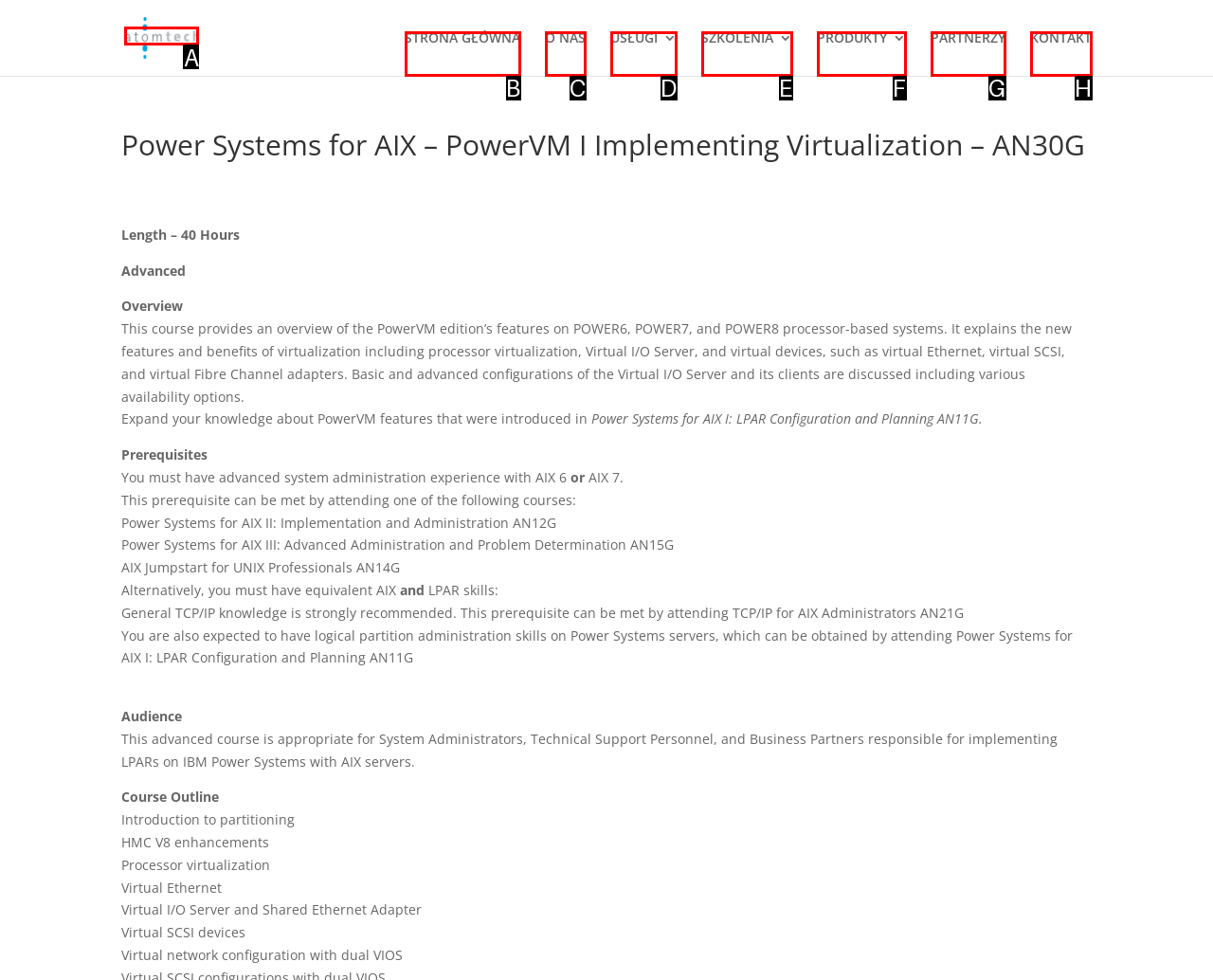Determine which UI element you should click to perform the task: Visit the website
Provide the letter of the correct option from the given choices directly.

A